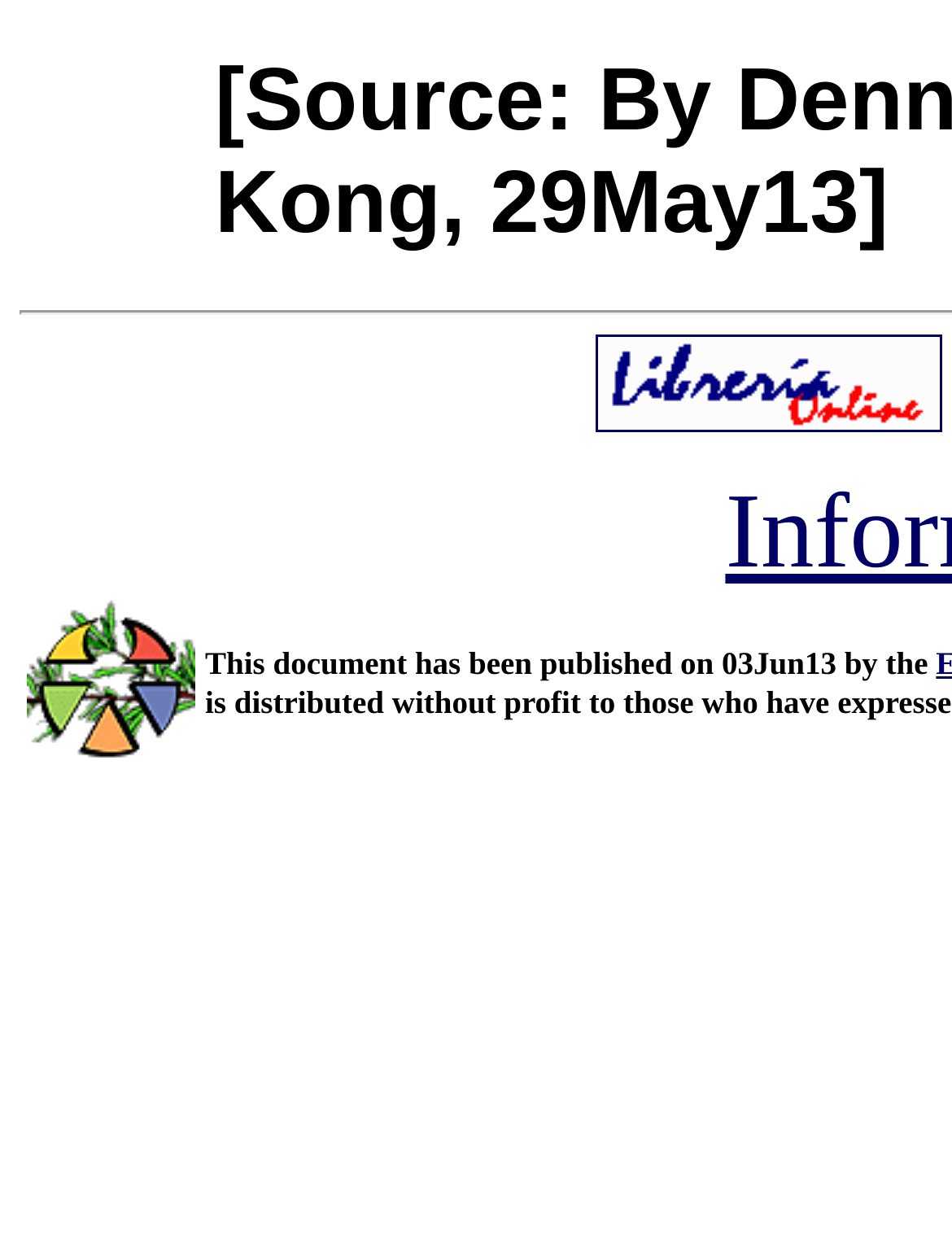Using the description "title="Champions of Golf"", predict the bounding box of the relevant HTML element.

None